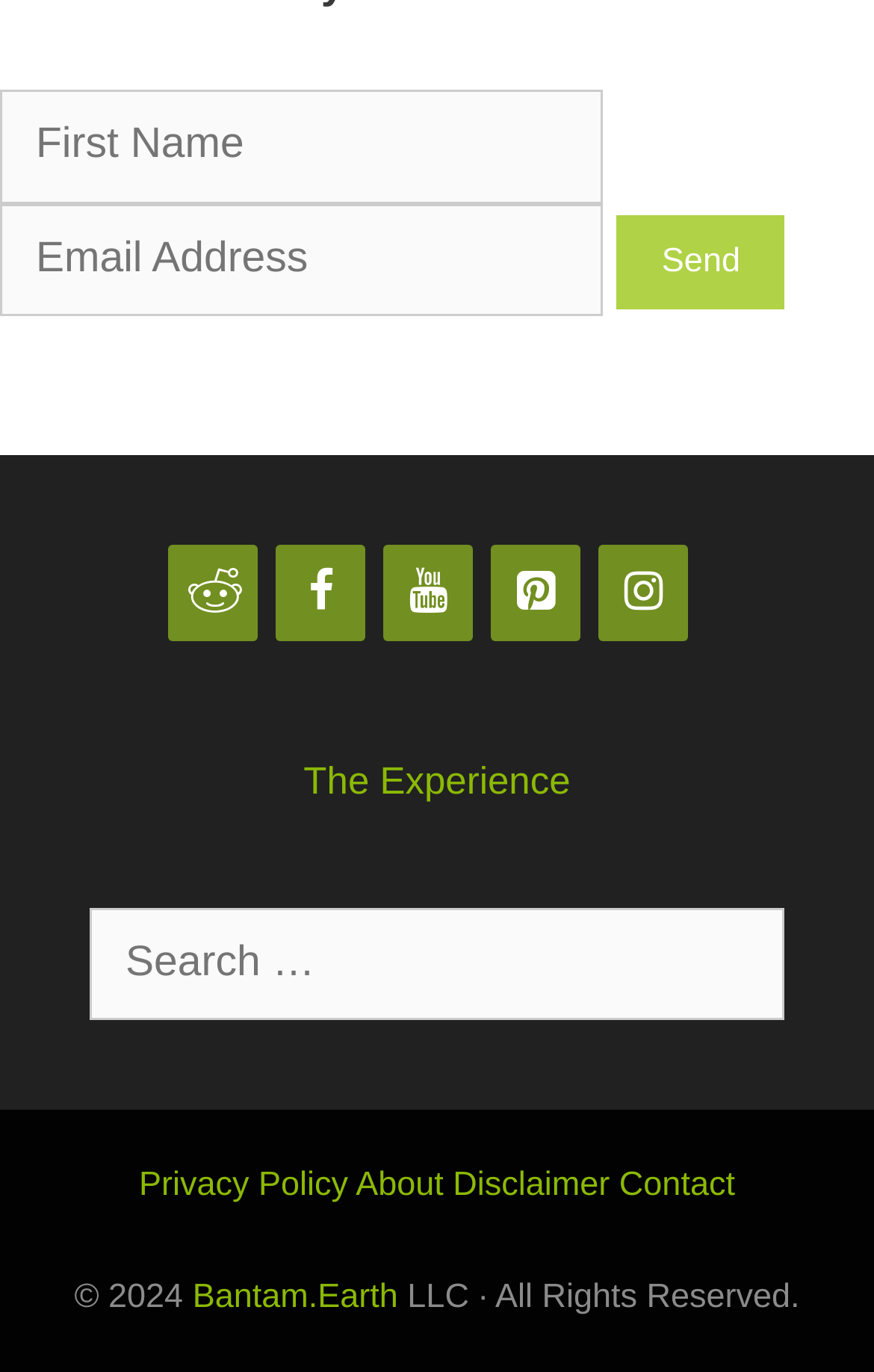Provide a short answer to the following question with just one word or phrase: How many social media links are available?

5